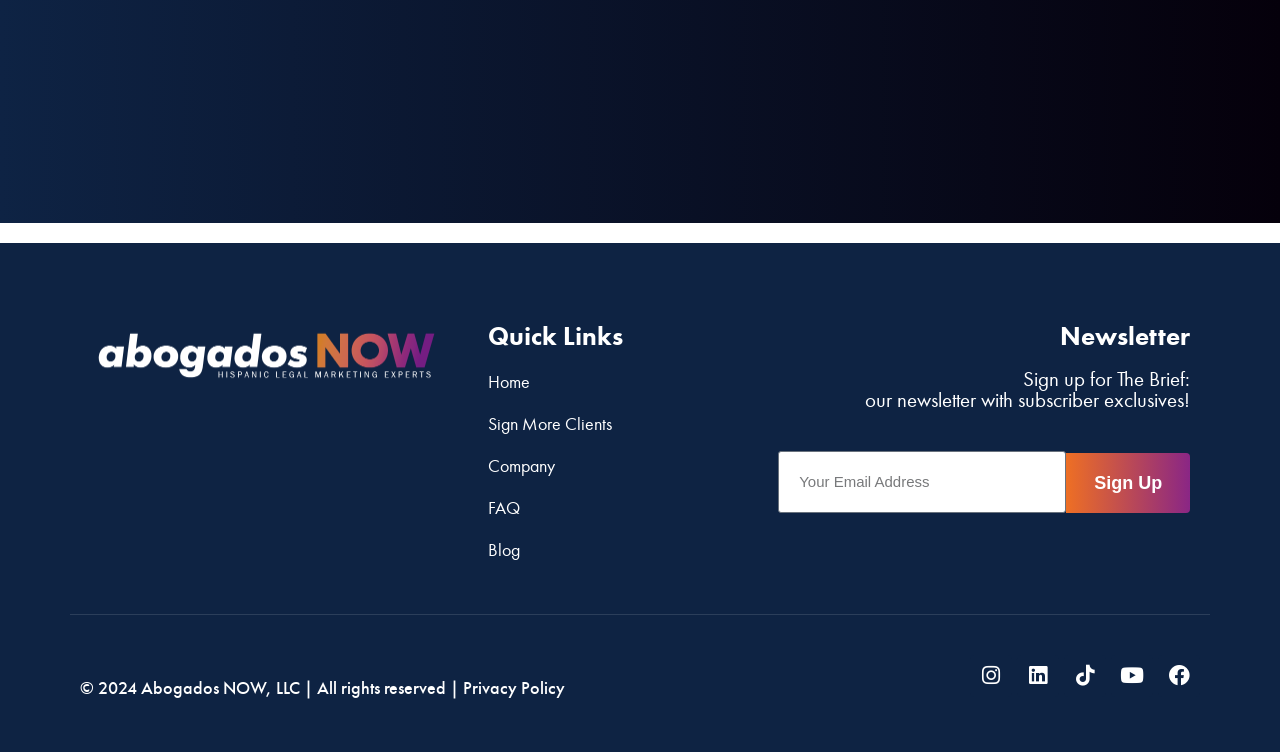Bounding box coordinates are specified in the format (top-left x, top-left y, bottom-right x, bottom-right y). All values are floating point numbers bounded between 0 and 1. Please provide the bounding box coordinate of the region this sentence describes: Privacy Policy

[0.362, 0.9, 0.441, 0.929]